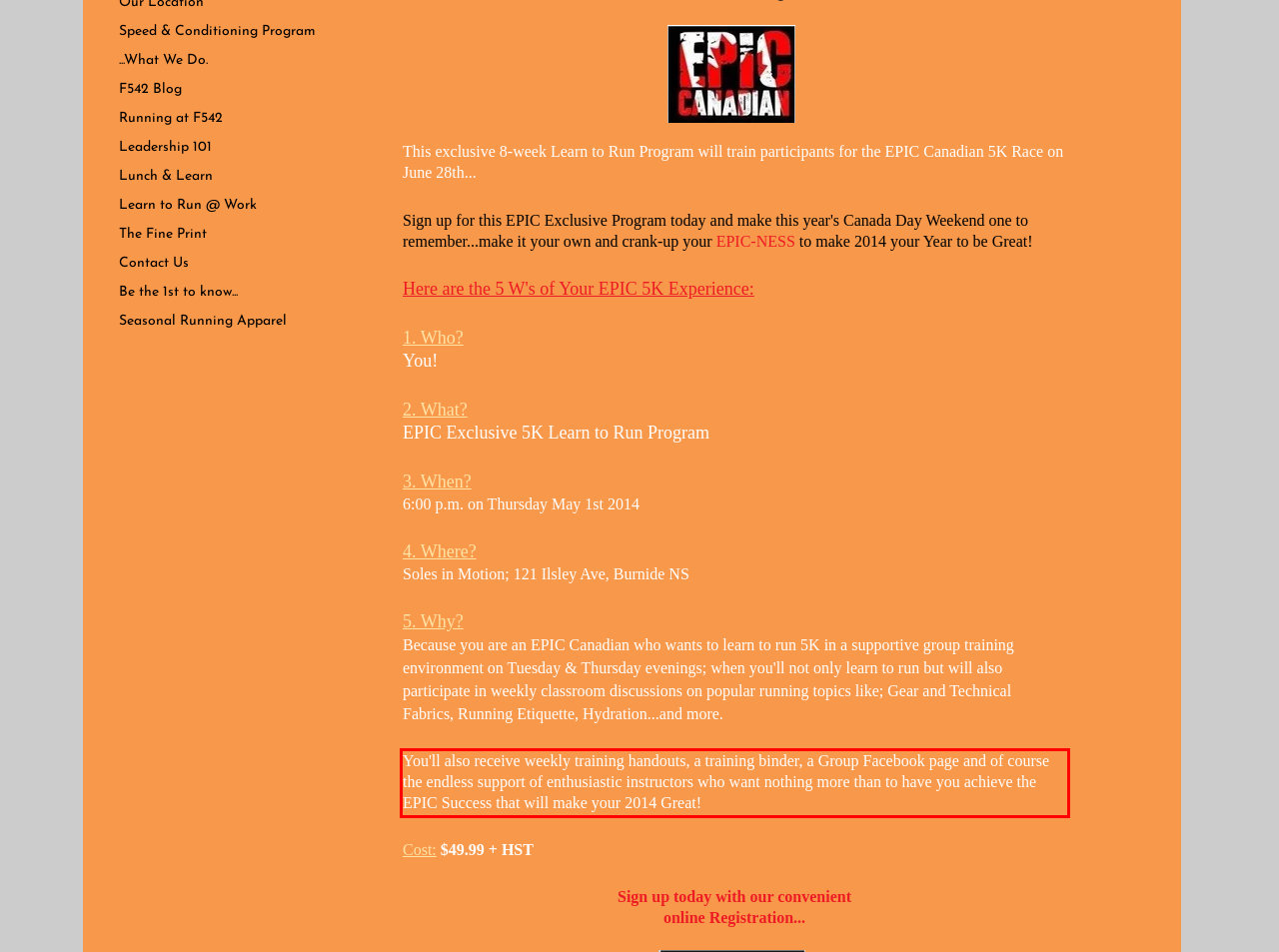You have a screenshot of a webpage with a red bounding box. Use OCR to generate the text contained within this red rectangle.

You'll also receive weekly training handouts, a training binder, a Group Facebook page and of course the endless support of enthusiastic instructors who want nothing more than to have you achieve the EPIC Success that will make your 2014 Great!